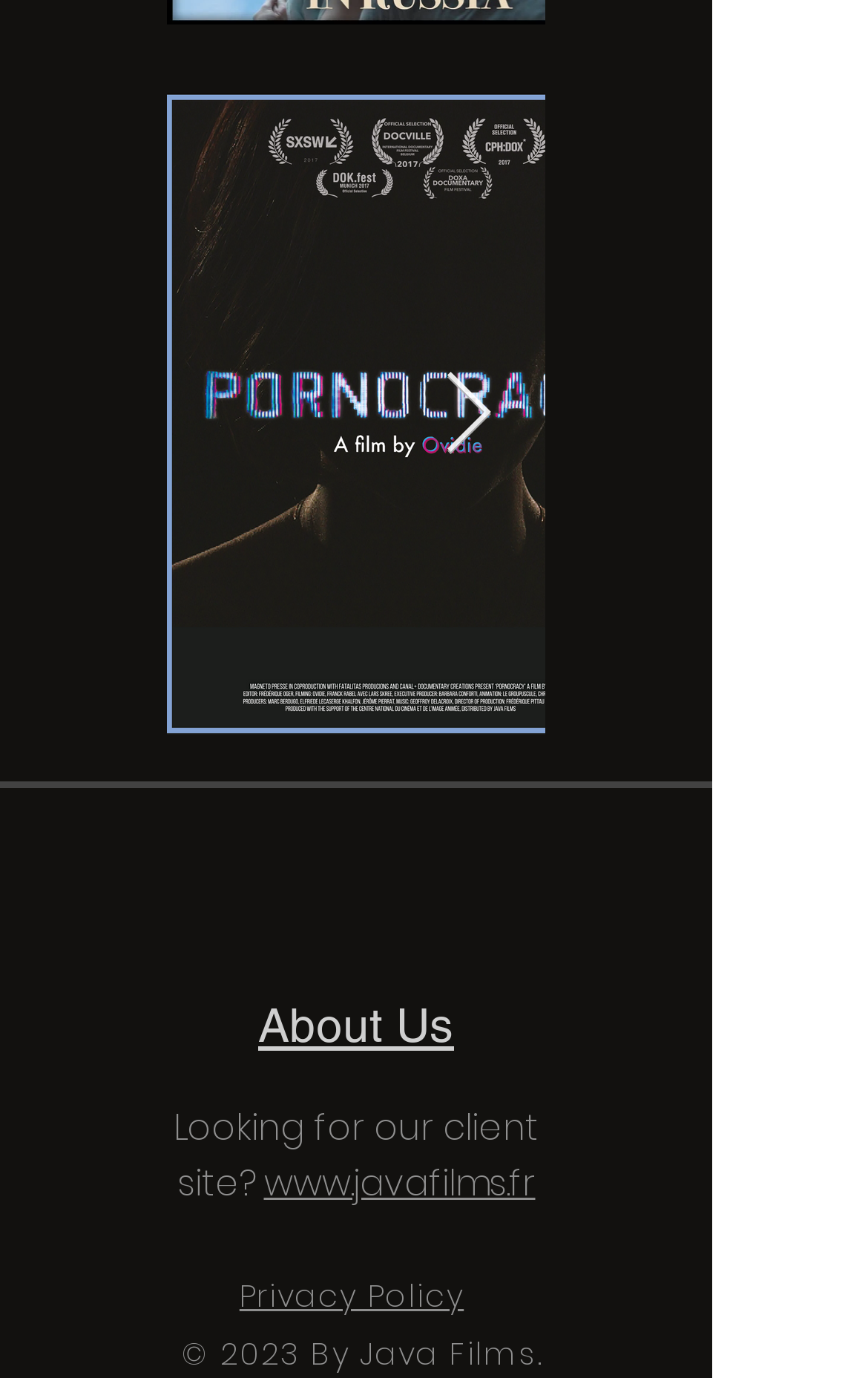Please locate the bounding box coordinates of the element that needs to be clicked to achieve the following instruction: "Go to About Us page". The coordinates should be four float numbers between 0 and 1, i.e., [left, top, right, bottom].

[0.297, 0.724, 0.523, 0.764]